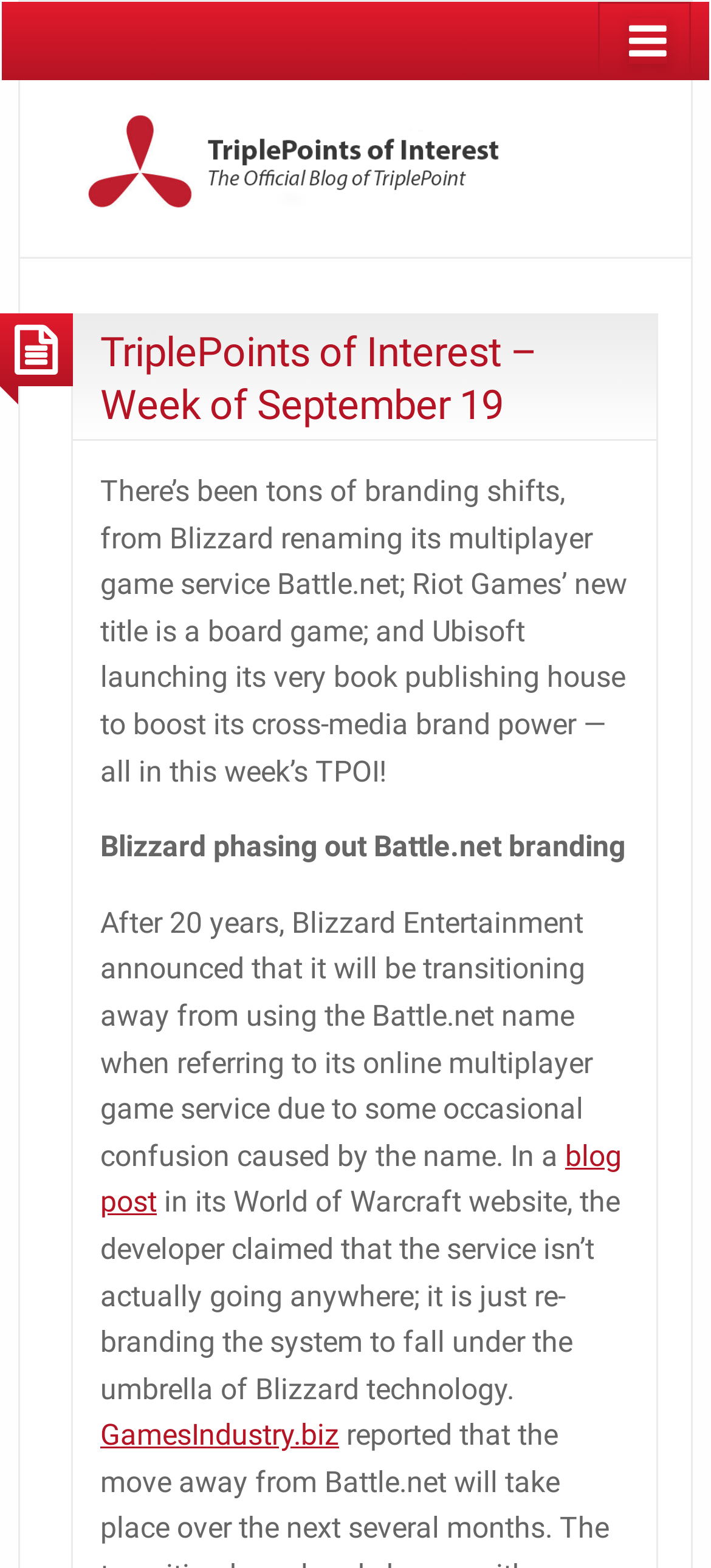What is the source of the information about Blizzard's rebranding?
Look at the screenshot and respond with one word or a short phrase.

GamesIndustry.biz